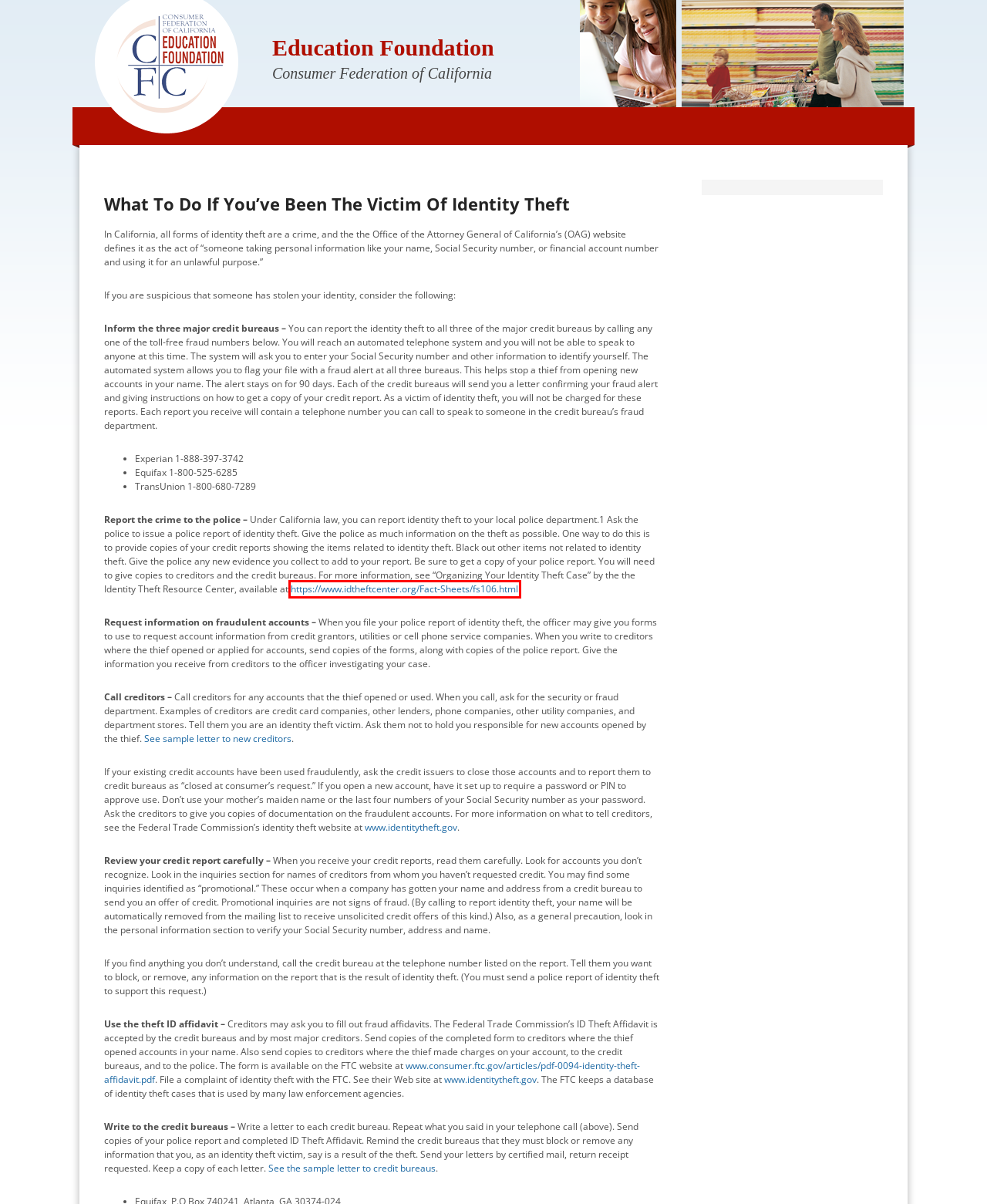Given a screenshot of a webpage with a red bounding box, please pick the webpage description that best fits the new webpage after clicking the element inside the bounding box. Here are the candidates:
A. Tracking Your Identity Theft Cases - ITRC
B. Prosecuting Identity Theft | Consumer Federation of California
C. Sample Letter to Credit Bureaus | Consumer Federation of California
D. CFC Education Foundation | Consumer Federation of California
E. About Us | Consumer Federation of California
F. How To Protect Yourself from Identity Theft | Consumer Federation of California
G. Identity Theft Resources | Consumer Federation of California
H. Sample Letter to Existing Creditors | Consumer Federation of California

A